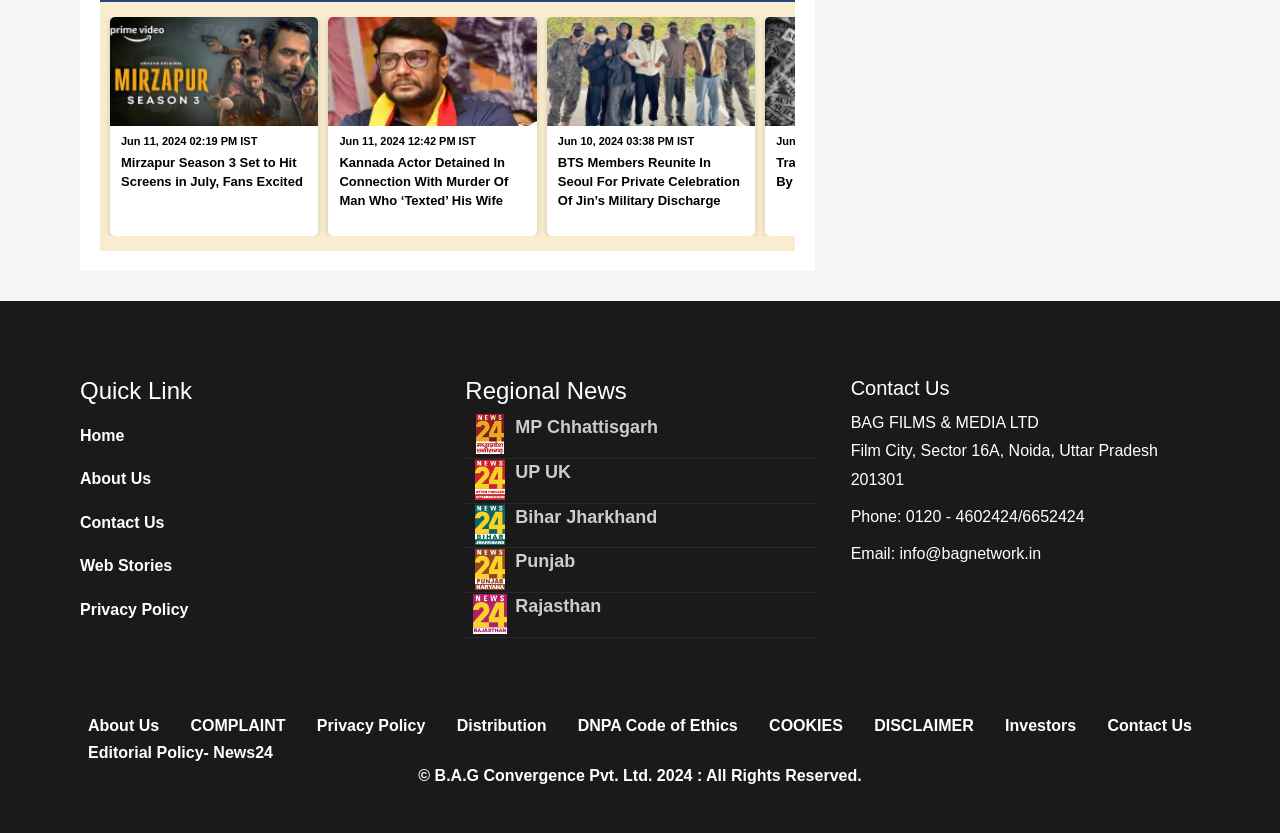What is the phone number mentioned in the Contact Us section?
Please utilize the information in the image to give a detailed response to the question.

I found the phone number by looking at the link element with the text '0120 - 4602424/6652424' which is located in the Contact Us section.